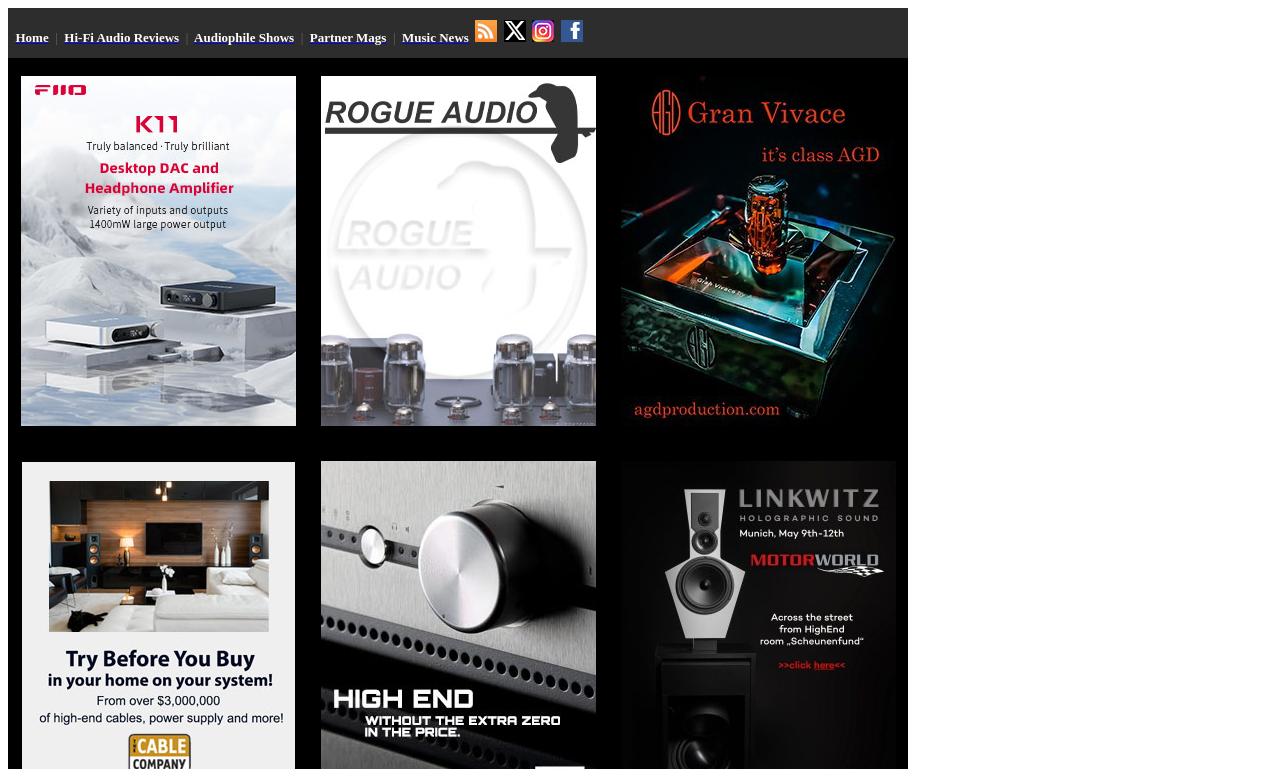Pinpoint the bounding box coordinates of the clickable area necessary to execute the following instruction: "Read Music News". The coordinates should be given as four float numbers between 0 and 1, namely [left, top, right, bottom].

[0.314, 0.039, 0.366, 0.059]